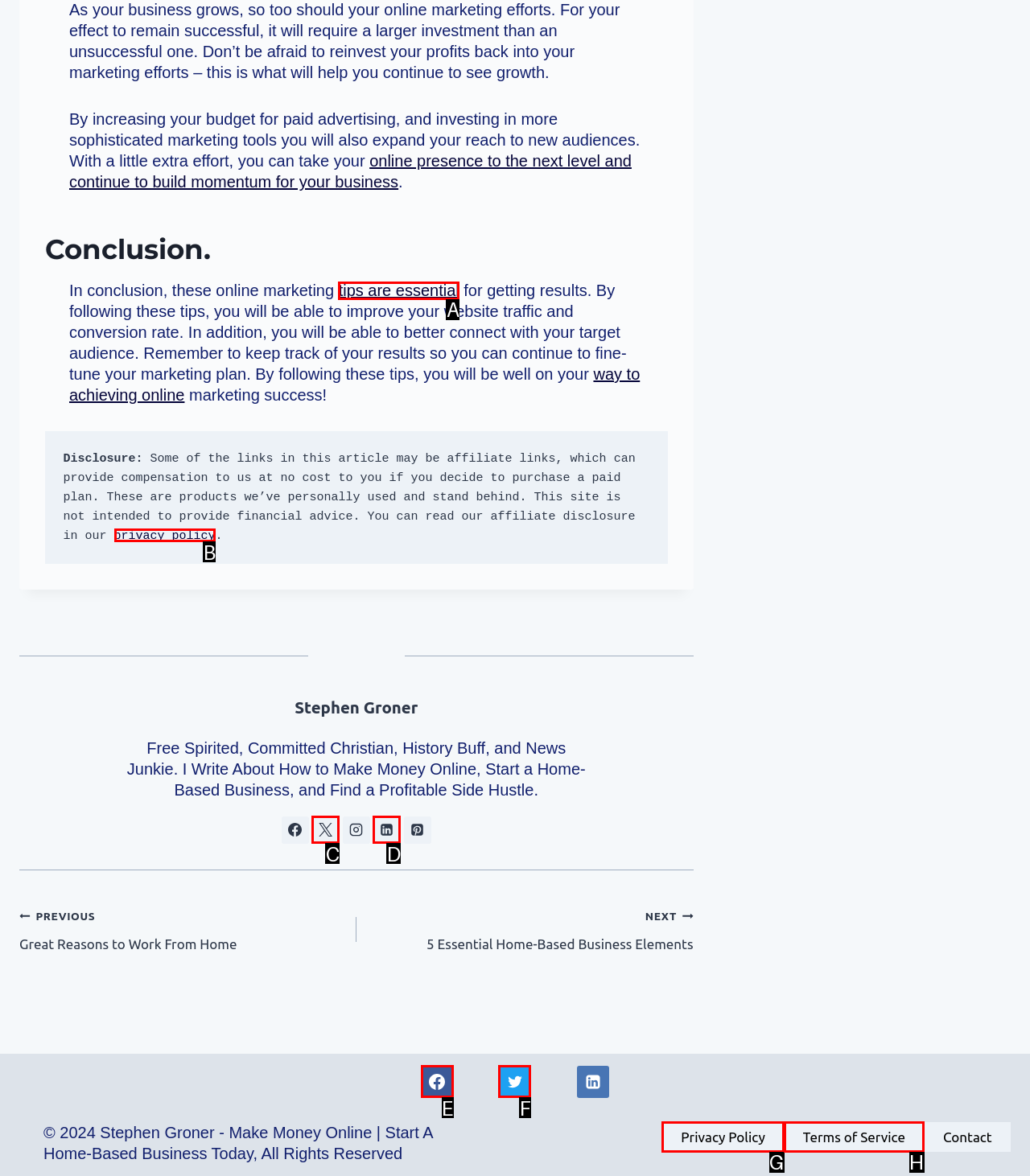Decide which UI element to click to accomplish the task: Click the link to read the privacy policy
Respond with the corresponding option letter.

B